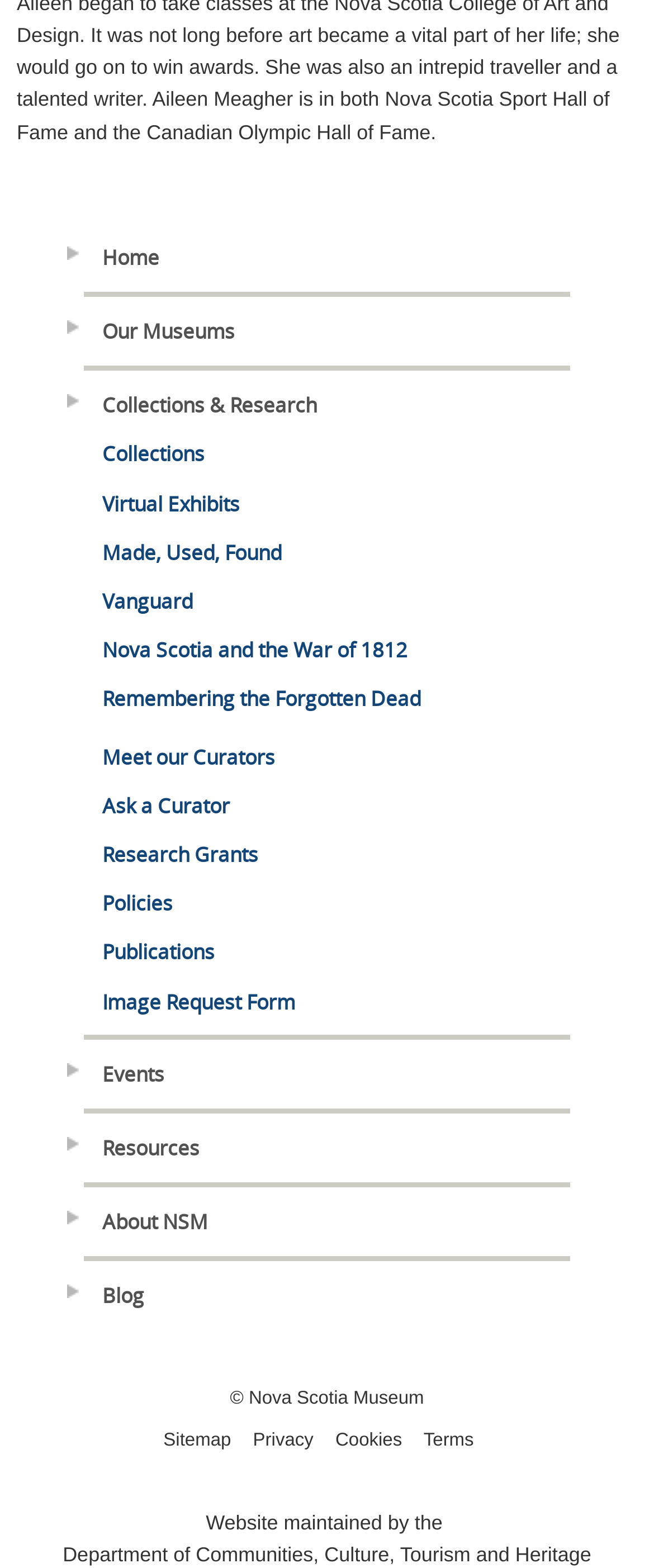Locate the bounding box coordinates of the area that needs to be clicked to fulfill the following instruction: "visit blog". The coordinates should be in the format of four float numbers between 0 and 1, namely [left, top, right, bottom].

[0.128, 0.801, 0.872, 0.849]